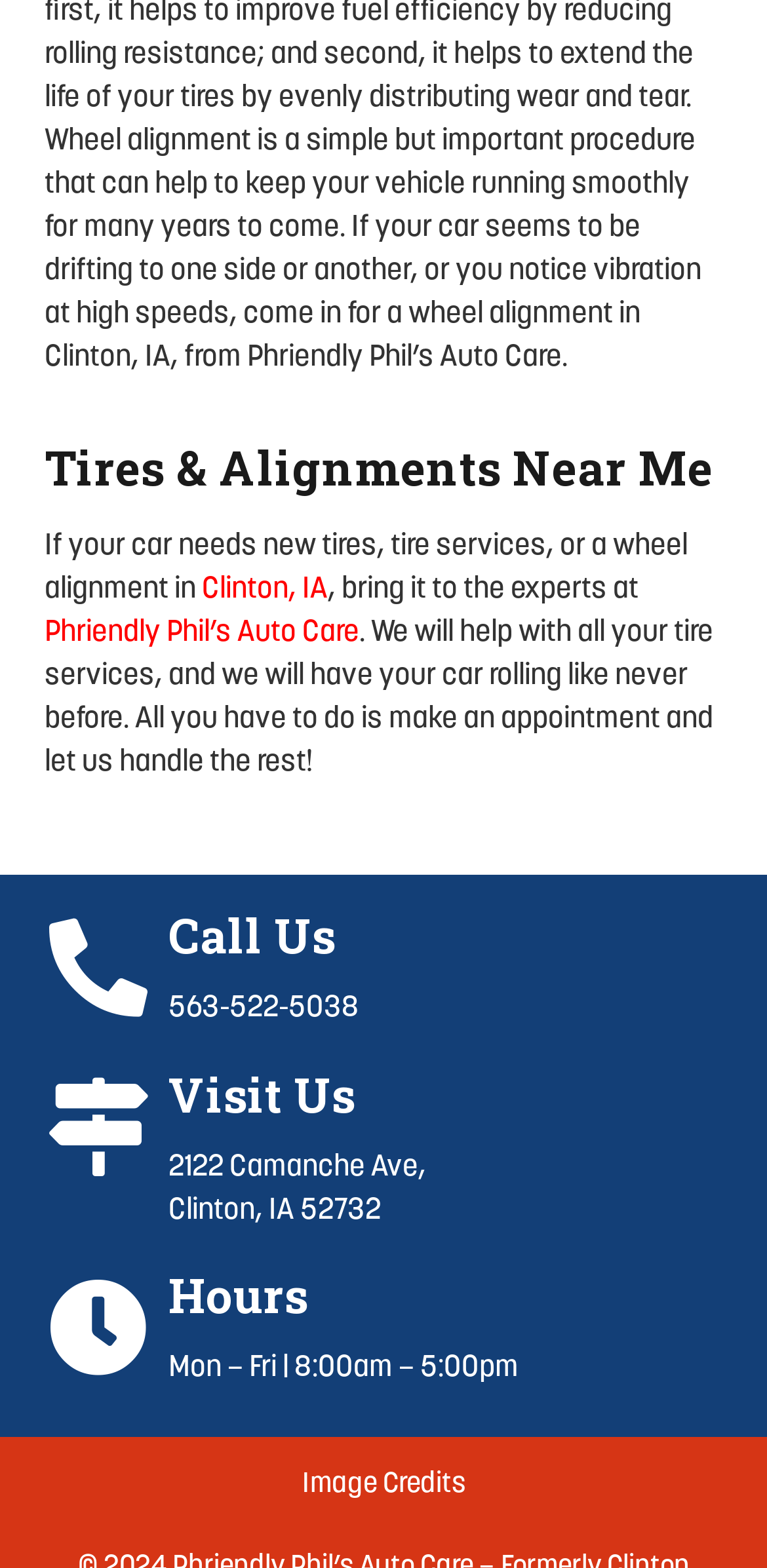What is the address of Phriendly Phil’s Auto Care?
Please provide a comprehensive answer based on the visual information in the image.

I found the address by looking at the static text element that contains the address, which is '2122 Camanche Ave, Clinton, IA 52732', located below the 'Visit Us' link.